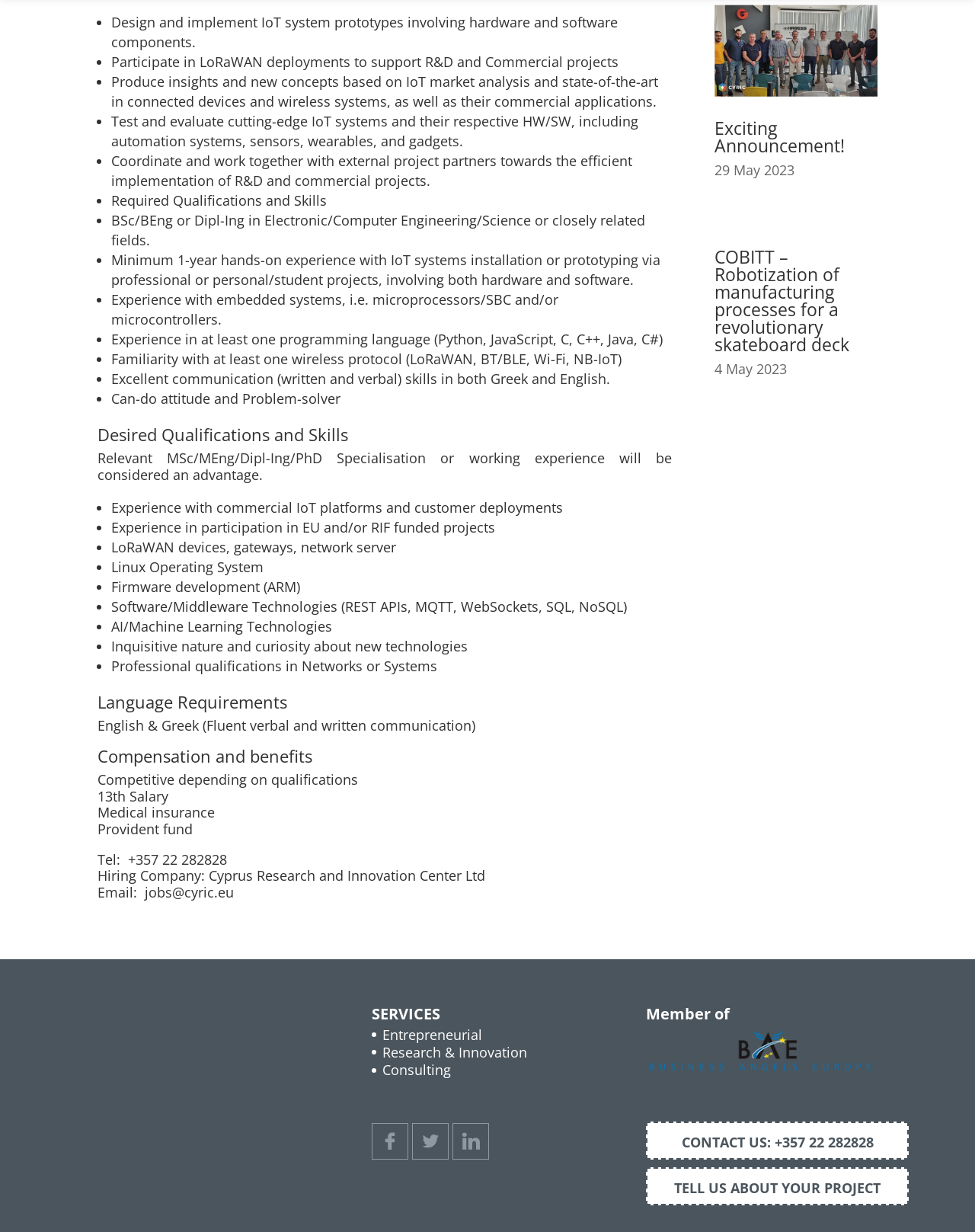Provide your answer to the question using just one word or phrase: What is the minimum education requirement for the job?

BSc/BEng or Dipl-Ing